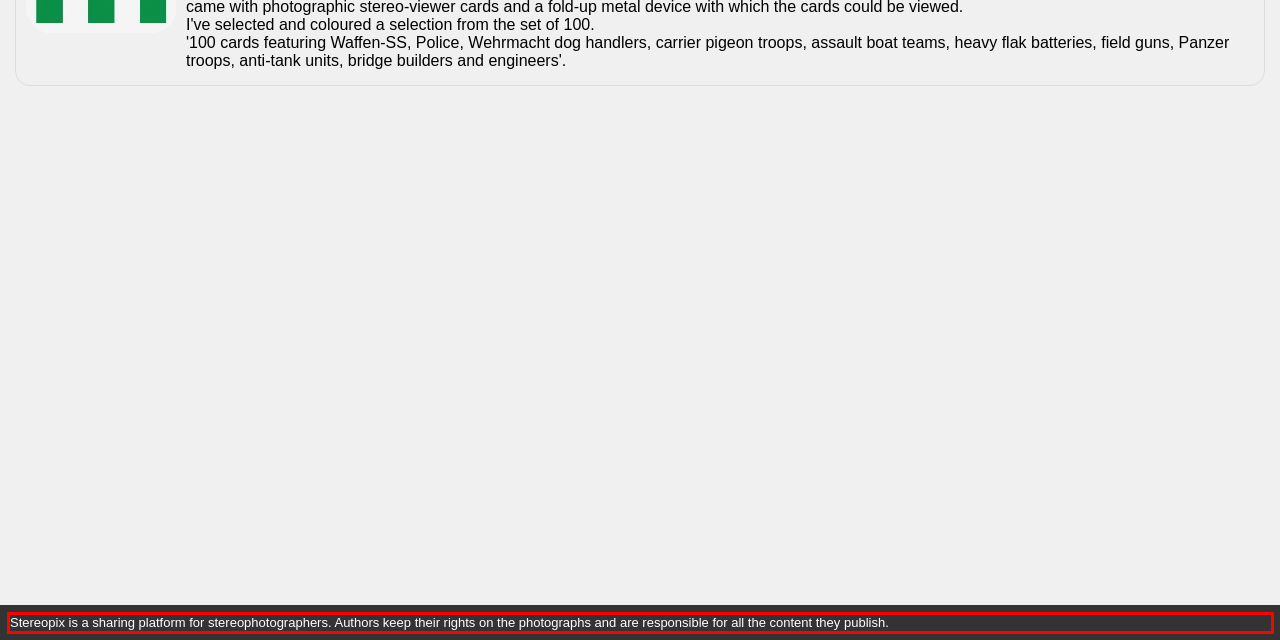You are provided with a screenshot of a webpage containing a red bounding box. Please extract the text enclosed by this red bounding box.

Stereopix is a sharing platform for stereophotographers. Authors keep their rights on the photographs and are responsible for all the content they publish.